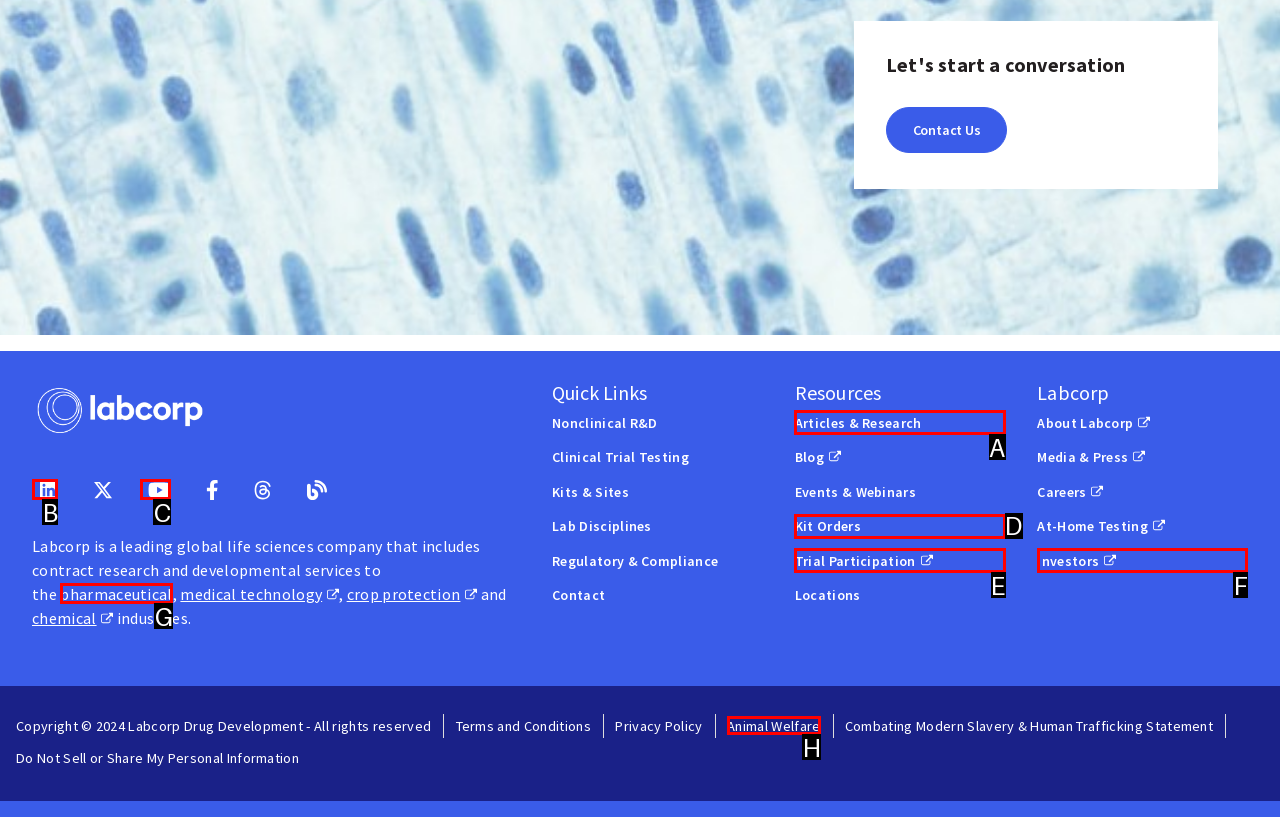Identify the letter of the UI element that corresponds to: Animal Welfare
Respond with the letter of the option directly.

H